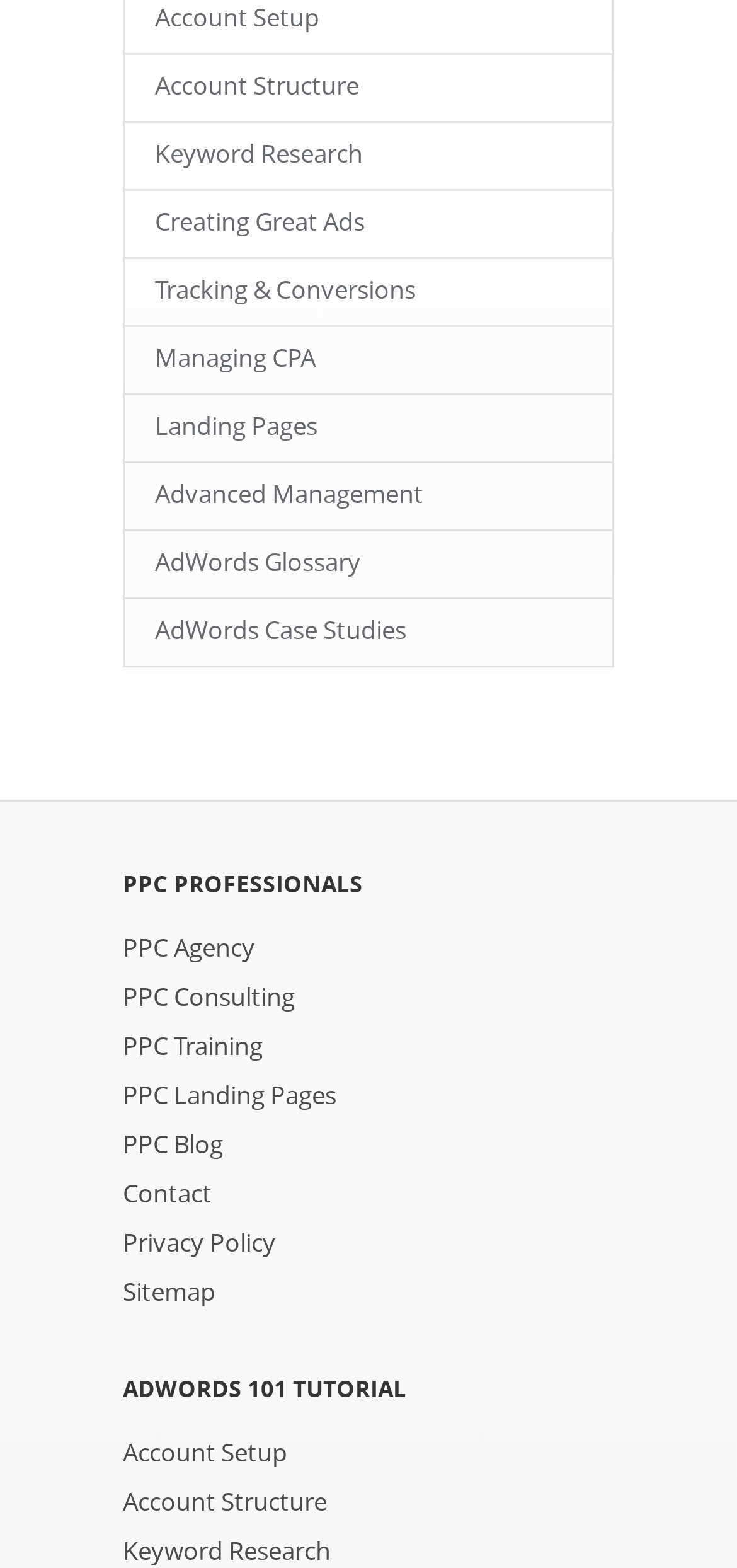Could you specify the bounding box coordinates for the clickable section to complete the following instruction: "Explore PPC agency services"?

[0.167, 0.591, 0.833, 0.62]